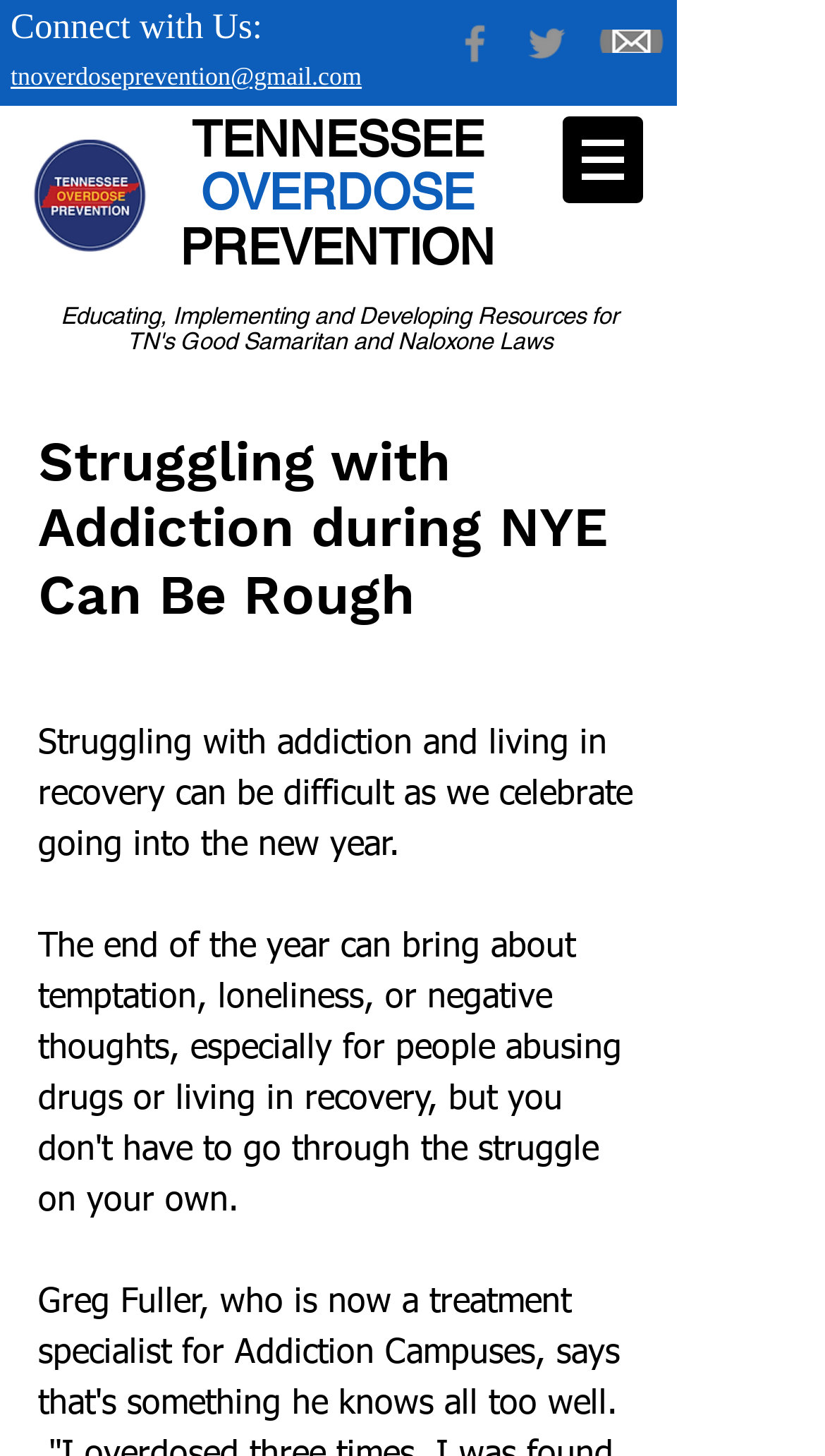Provide a single word or phrase answer to the question: 
What is the name of the organization?

TENNESSEE OVERDOSE PREVENTION